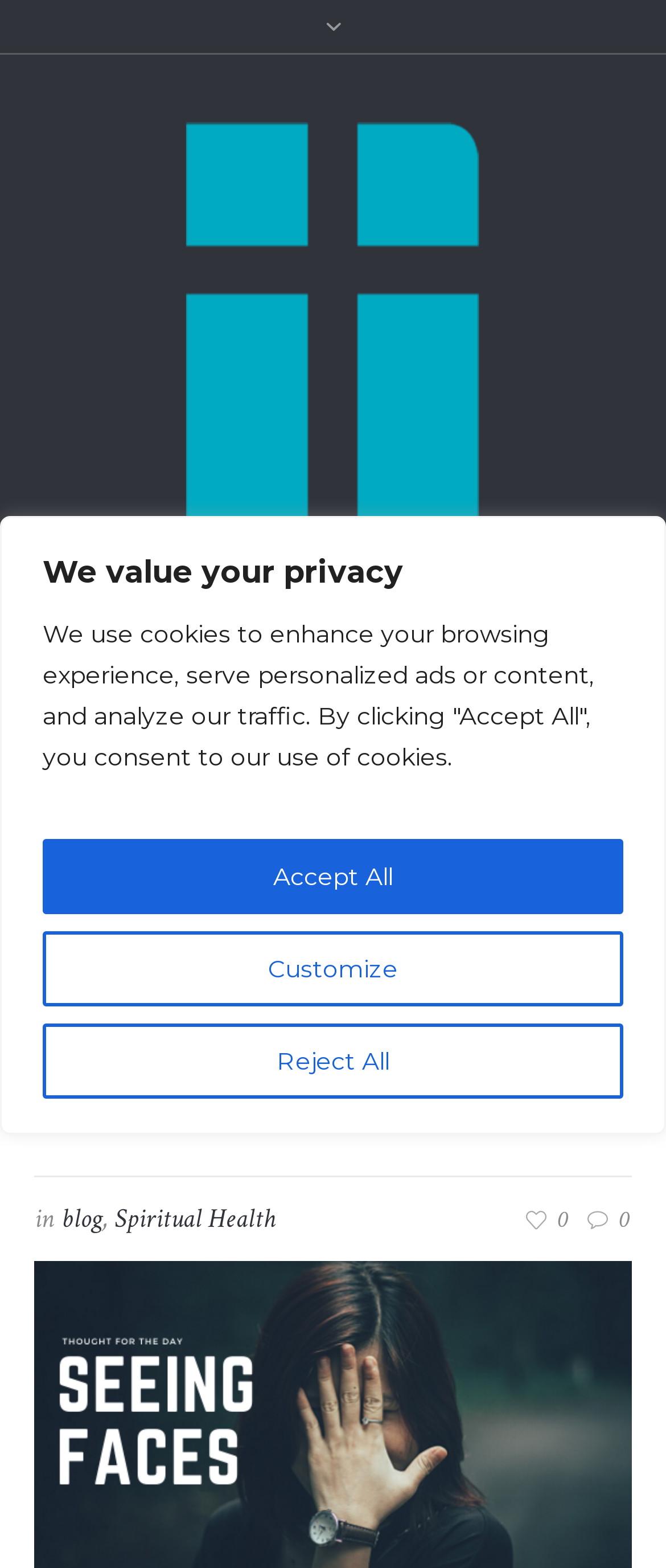What is the name of the church?
Can you give a detailed and elaborate answer to the question?

I found the answer by looking at the link element with the text 'Bible Teaching Church in Southampton England - Calvary Chapel Southampton' which is located at the top of the page.